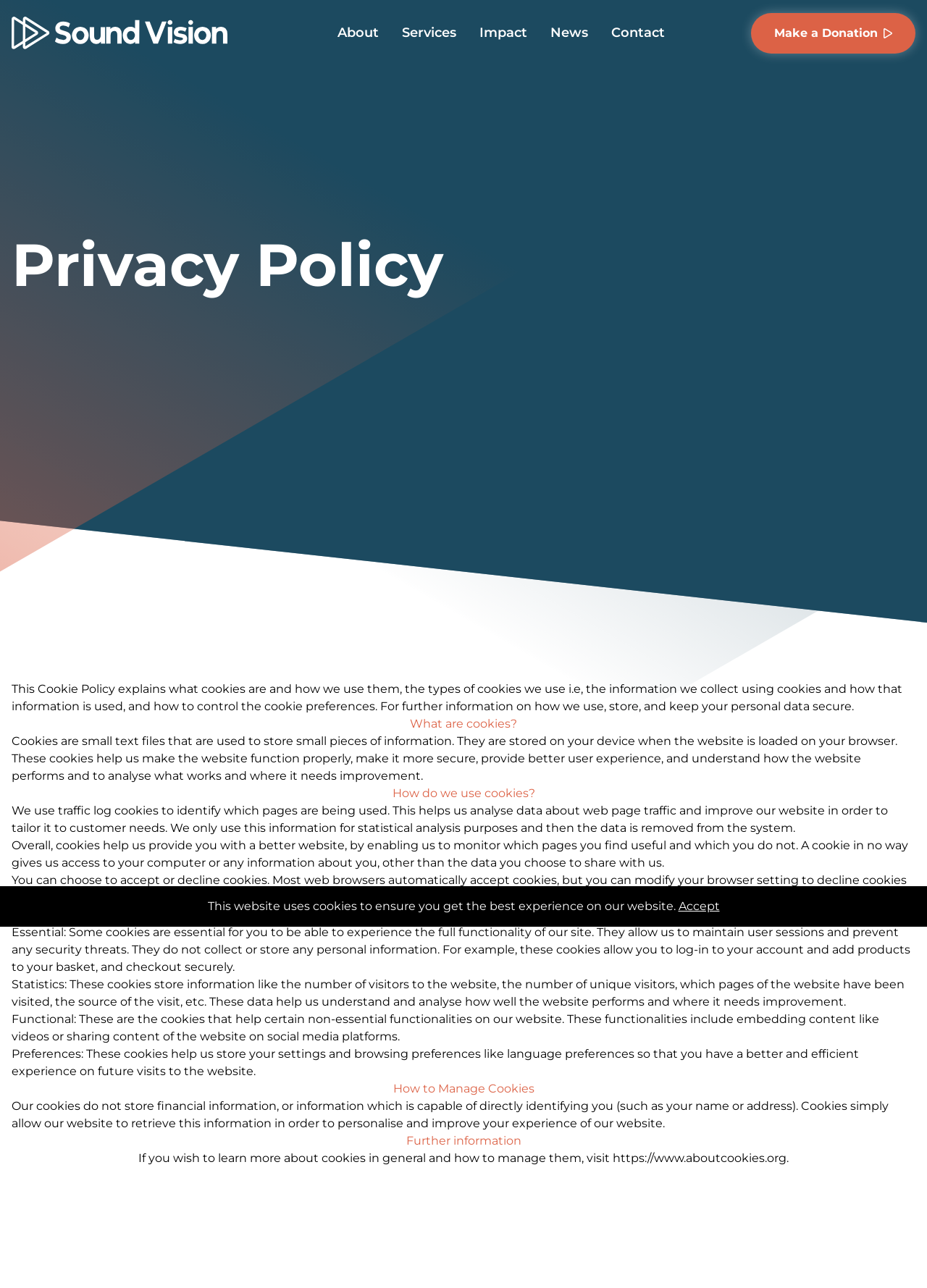Please identify the bounding box coordinates of the element I need to click to follow this instruction: "Read about our impact".

[0.517, 0.018, 0.568, 0.033]